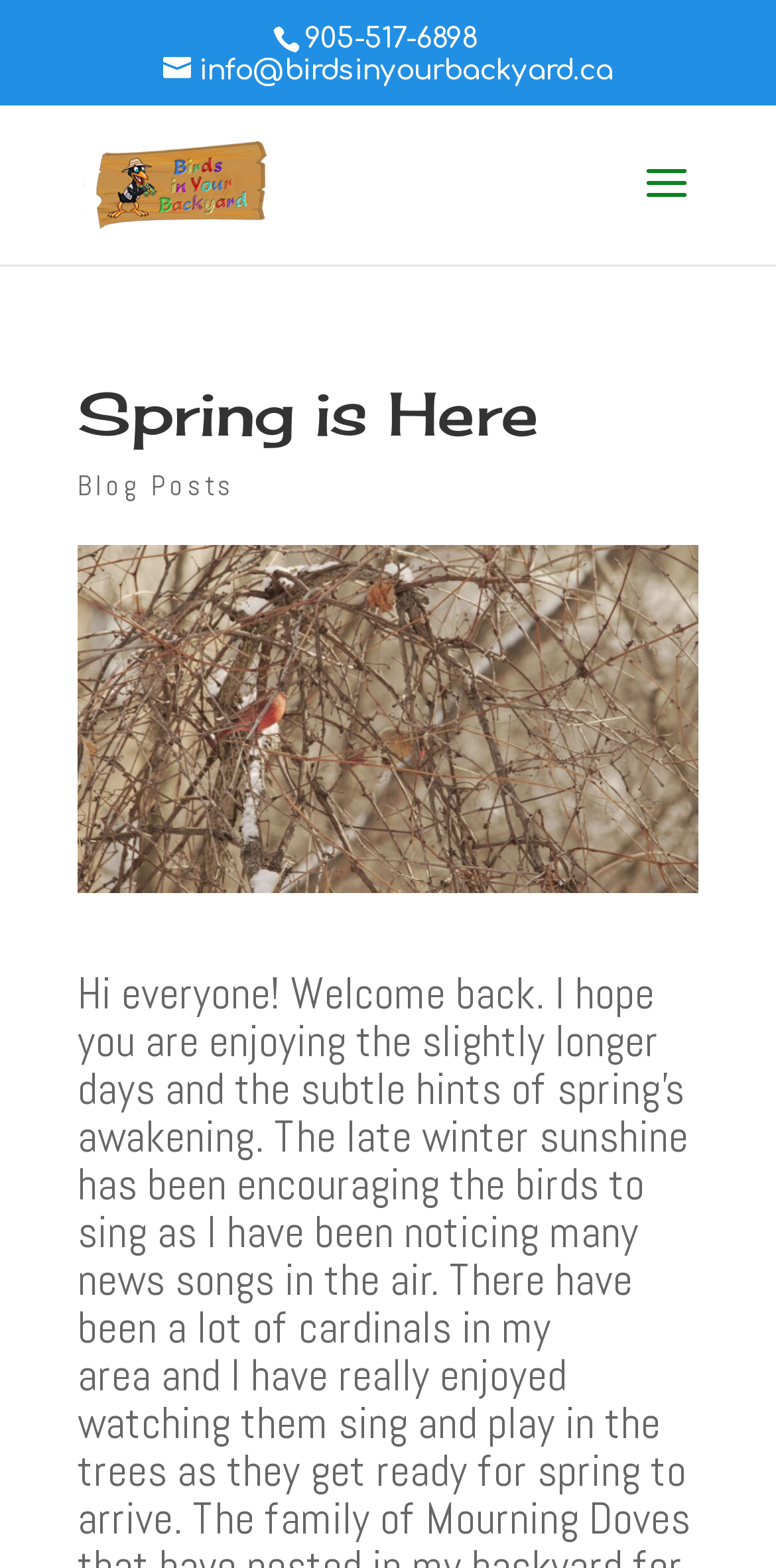Using the provided element description "info@birdsinyourbackyard.ca", determine the bounding box coordinates of the UI element.

[0.21, 0.035, 0.79, 0.054]